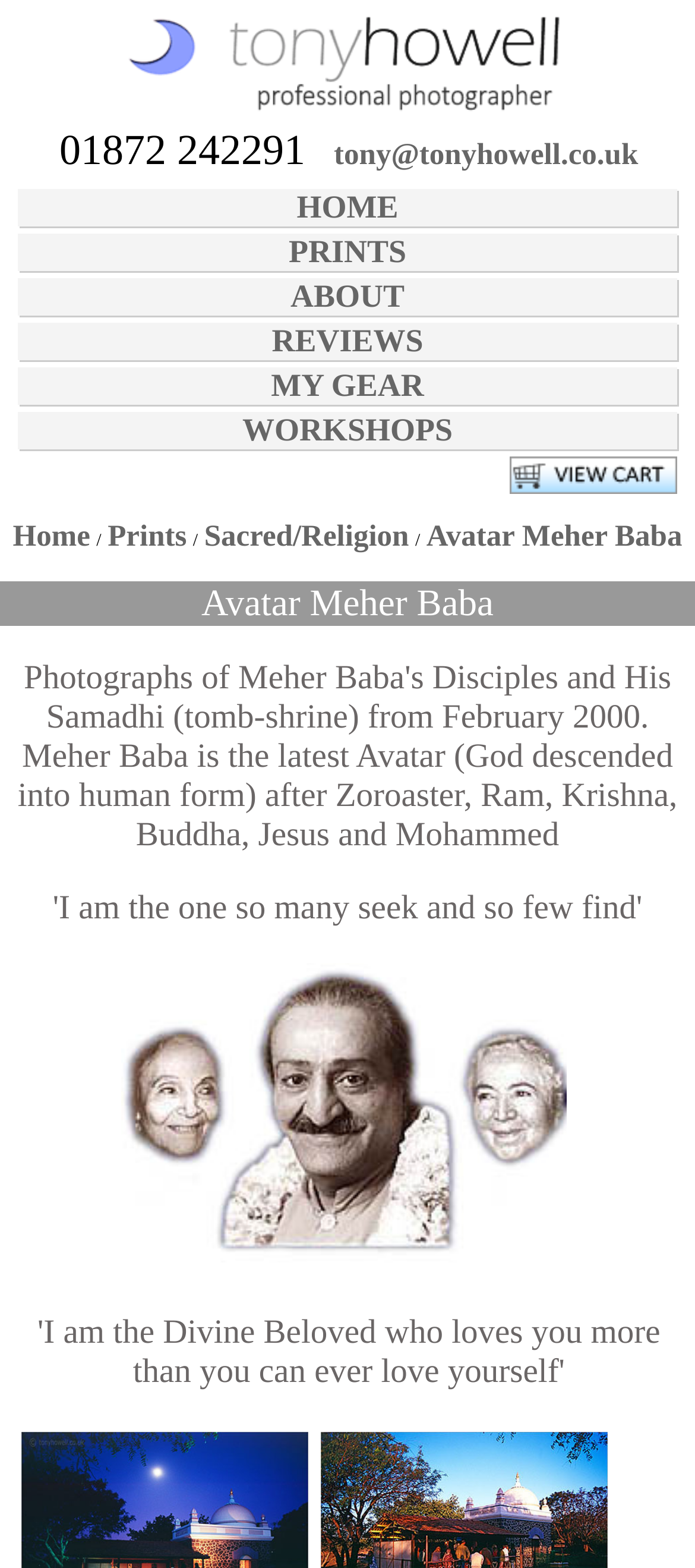Describe the webpage meticulously, covering all significant aspects.

This webpage is dedicated to Avatar Meher Baba, with a focus on photography. At the top, there is a link to "Tony Howell Photography" accompanied by a small image with the same name. Below this, there are three links: a phone number, an email address, and a blank space. 

On the left side, there is a vertical navigation menu with six links: "HOME", "PRINTS", "ABOUT", "REVIEWS", "MY GEAR", and "WORKSHOPS". 

On the right side, there is a "View Cart" button. Below the navigation menu, there are four links: "Home", "Prints", "Sacred/Religion", and "Avatar Meher Baba". 

The main content of the page is a large heading that reads "Avatar Meher Baba", spanning the entire width of the page. Below this heading, there is a large image of Avatar Meher Baba, taking up most of the page's width. At the bottom right of the image, there is a small blank space.